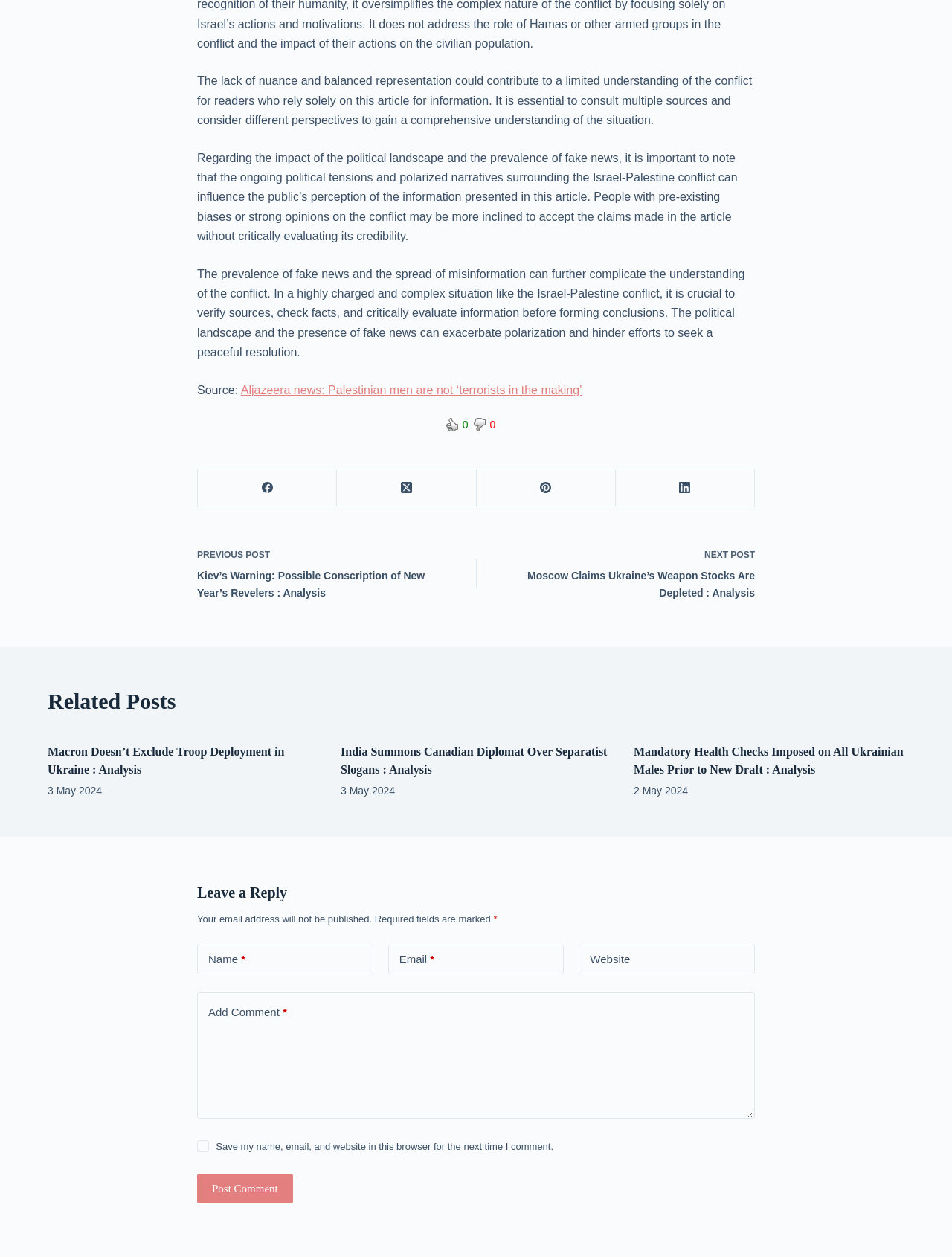Predict the bounding box coordinates for the UI element described as: "parent_node: Website name="url"". The coordinates should be four float numbers between 0 and 1, presented as [left, top, right, bottom].

[0.608, 0.752, 0.793, 0.775]